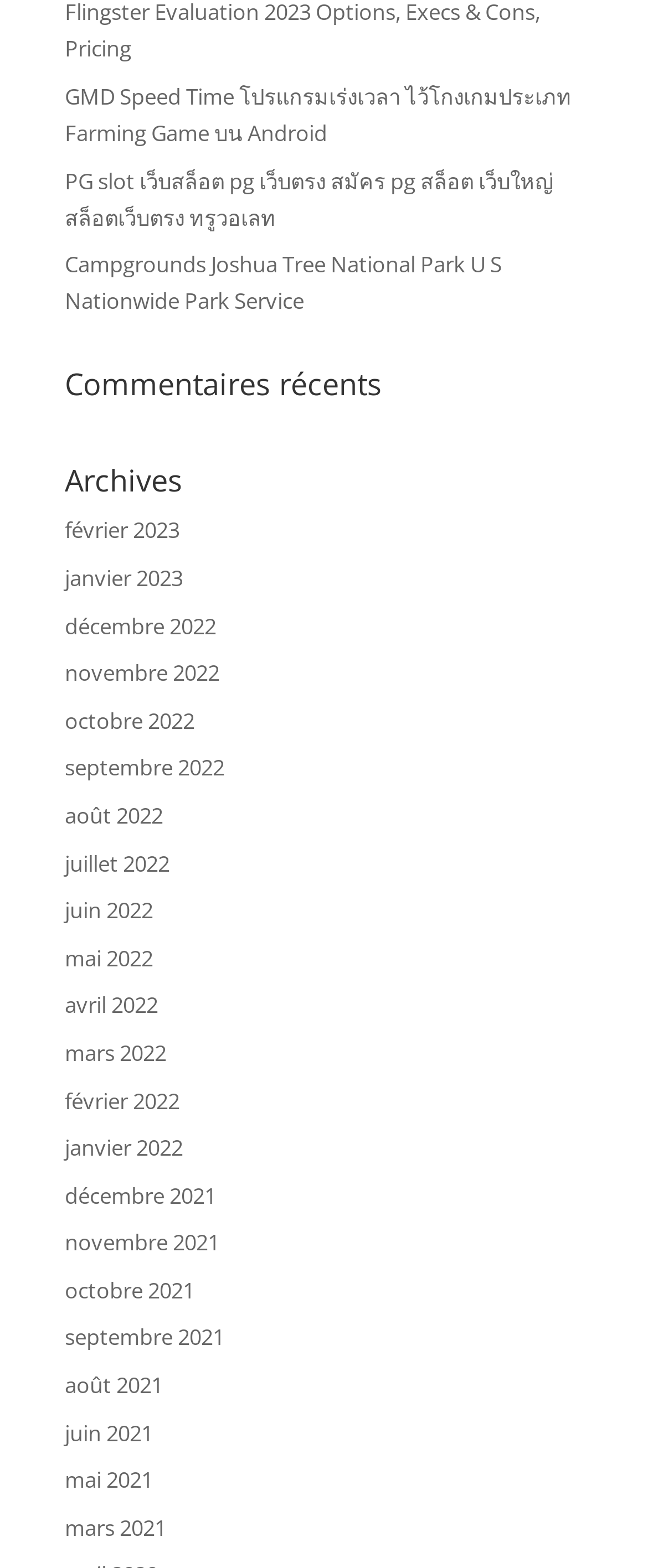Please identify the bounding box coordinates of the region to click in order to complete the task: "Read more about the Future Shape Public meeting". The coordinates must be four float numbers between 0 and 1, specified as [left, top, right, bottom].

None